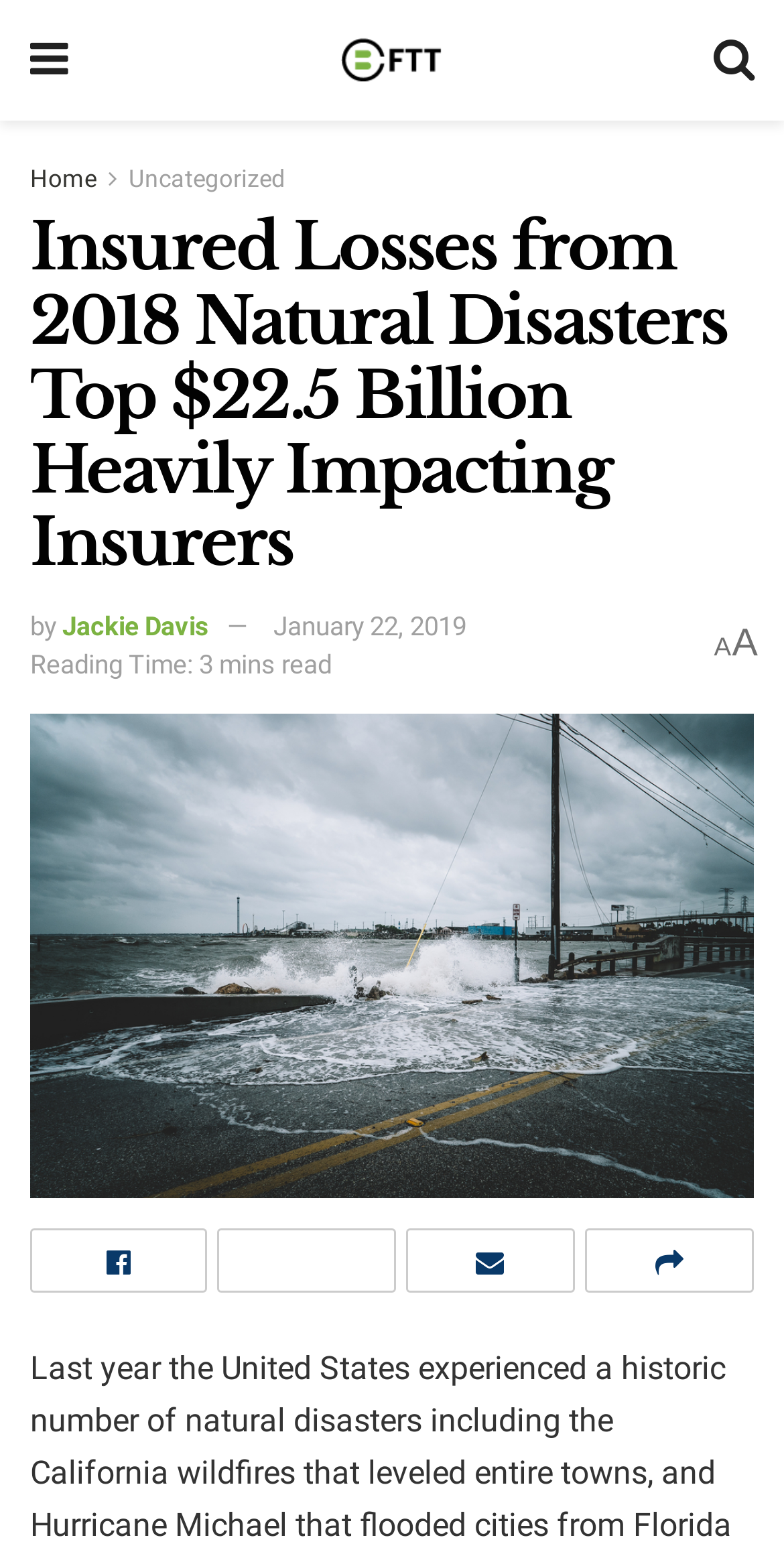From the element description aria-label="Search..." name="q" placeholder="Search...", predict the bounding box coordinates of the UI element. The coordinates must be specified in the format (top-left x, top-left y, bottom-right x, bottom-right y) and should be within the 0 to 1 range.

None